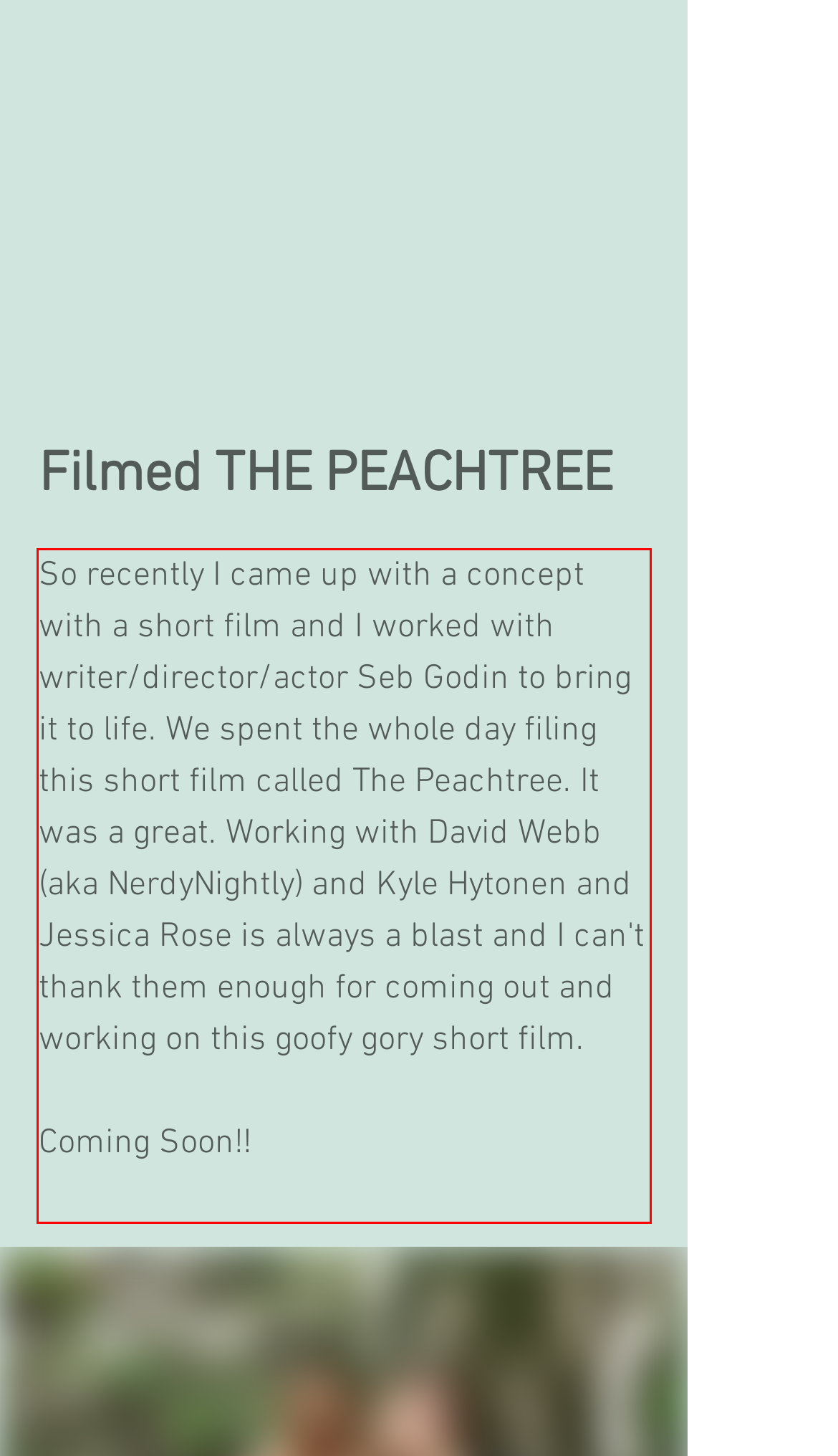You are looking at a screenshot of a webpage with a red rectangle bounding box. Use OCR to identify and extract the text content found inside this red bounding box.

So recently I came up with a concept with a short film and I worked with writer/director/actor Seb Godin to bring it to life. We spent the whole day filing this short film called The Peachtree. It was a great. Working with David Webb (aka NerdyNightly) and Kyle Hytonen and Jessica Rose is always a blast and I can't thank them enough for coming out and working on this goofy gory short film. Coming Soon!!